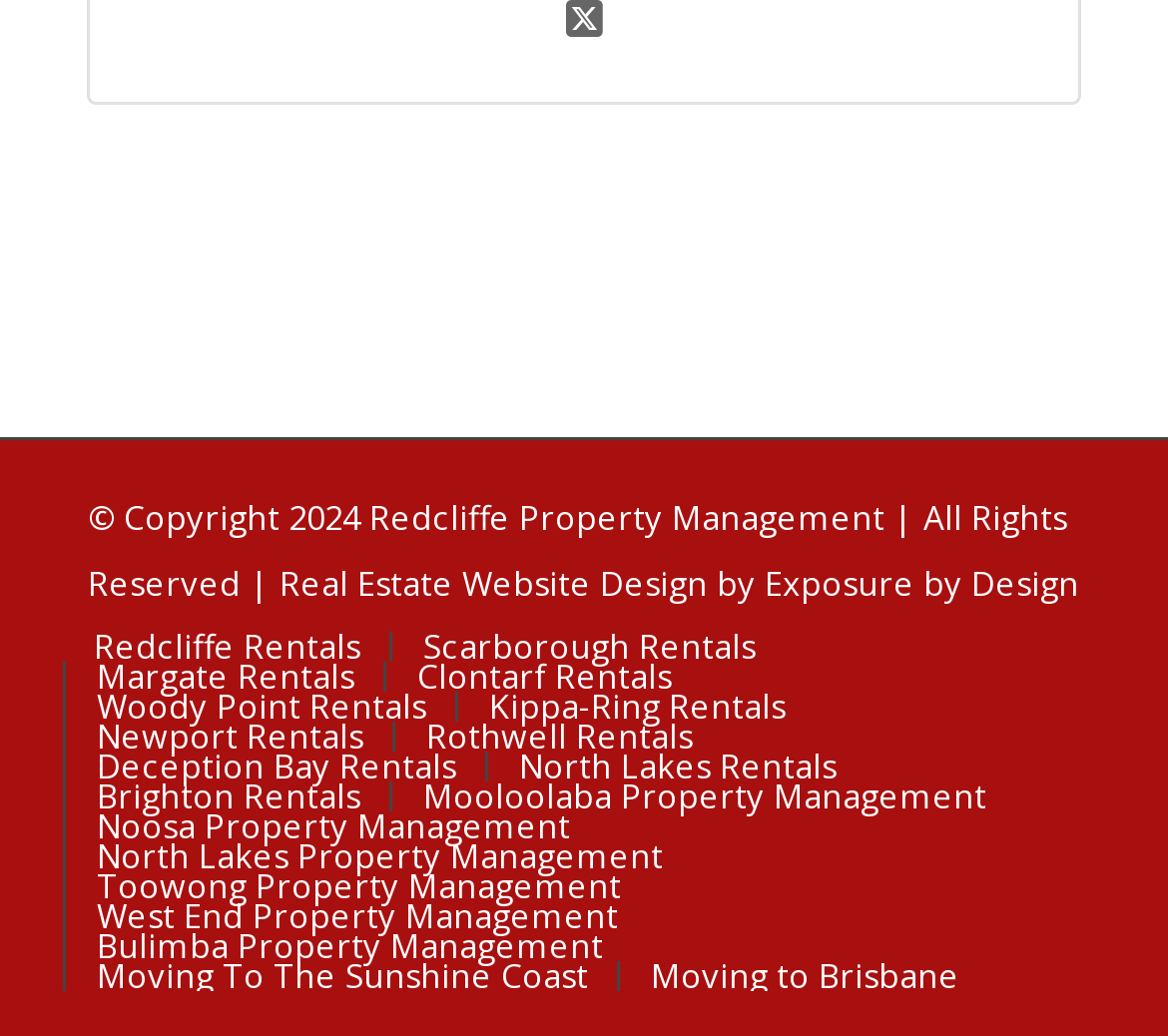Specify the bounding box coordinates of the area to click in order to execute this command: 'Explore Mooloolaba Property Management'. The coordinates should consist of four float numbers ranging from 0 to 1, and should be formatted as [left, top, right, bottom].

[0.334, 0.755, 0.87, 0.784]